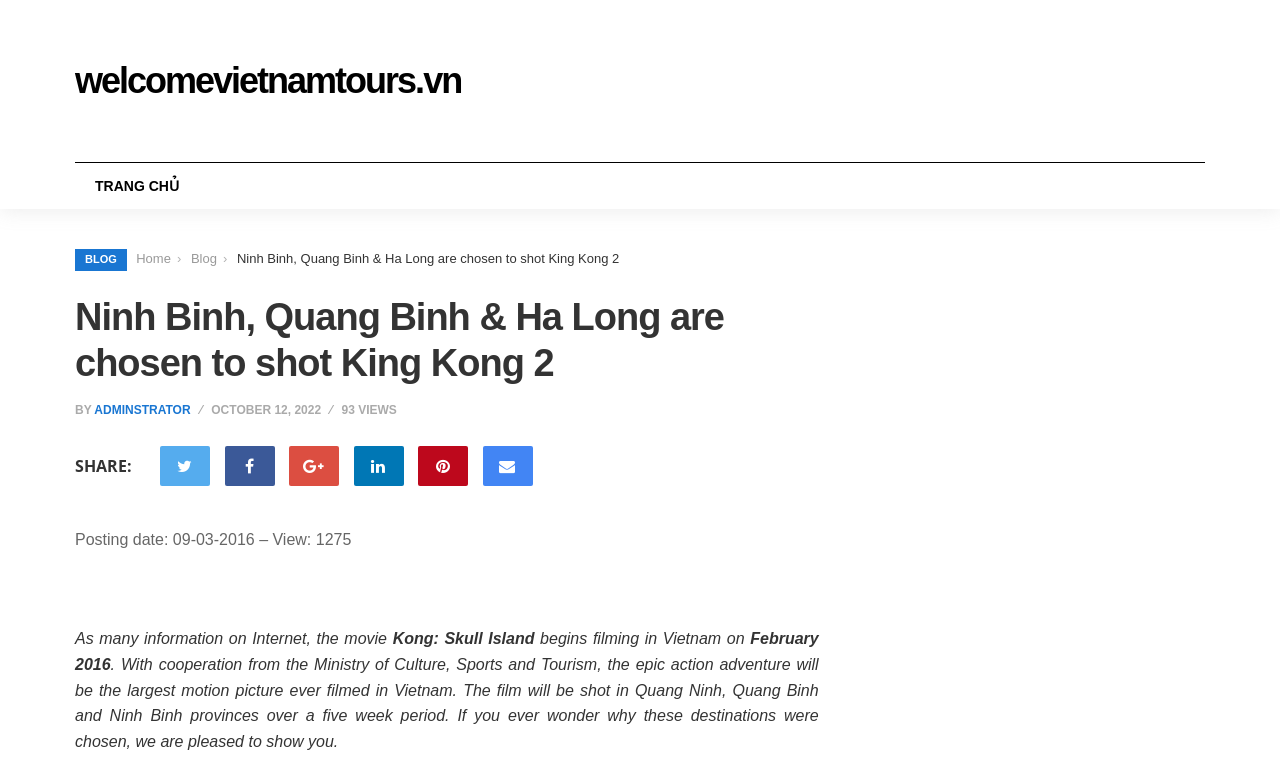How many views does the article have?
Answer the question with as much detail as possible.

The answer can be found in the text 'Posting date: 09-03-2016 – View: 1275' which indicates that the article has 1275 views.